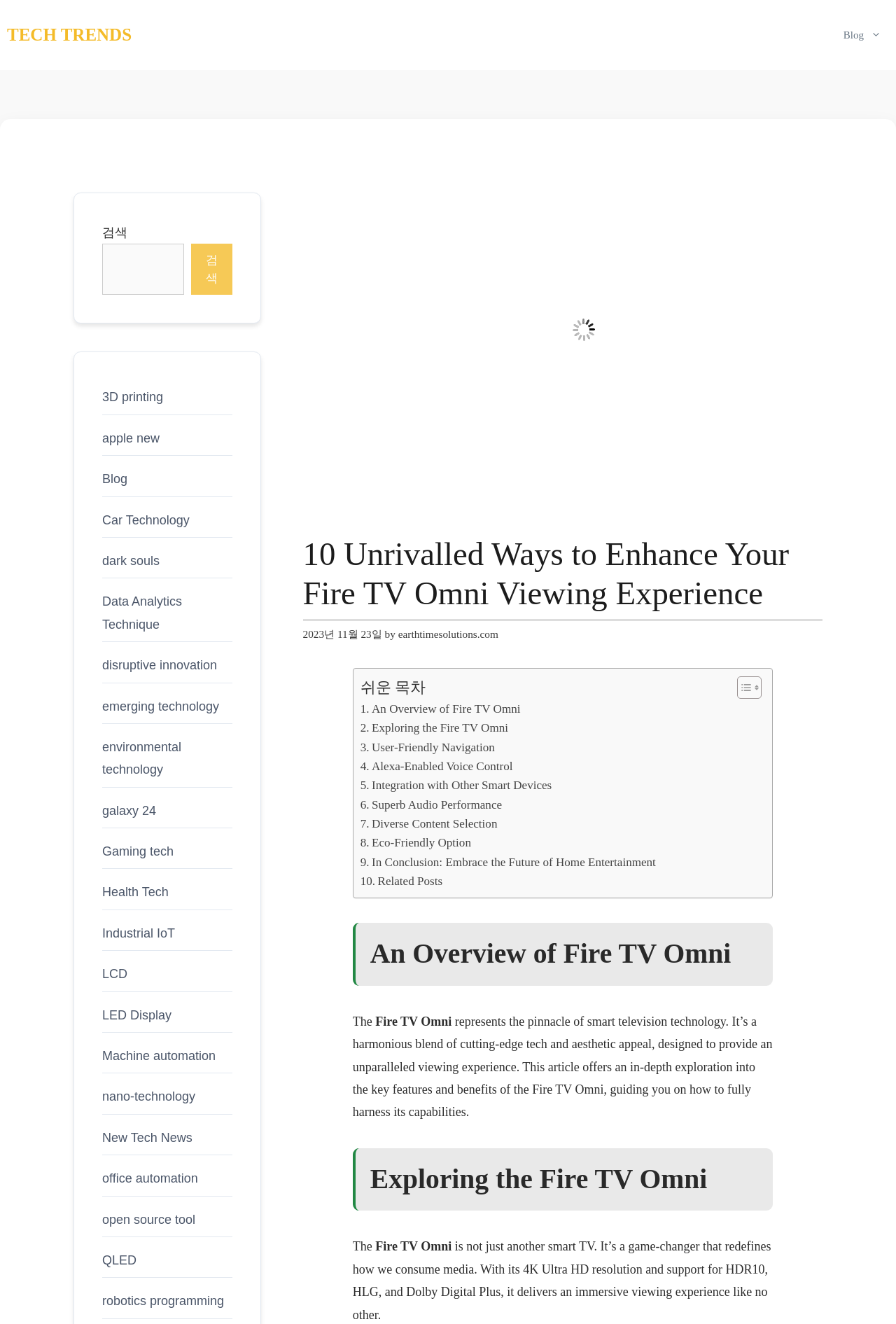Identify the bounding box coordinates of the section that should be clicked to achieve the task described: "Toggle the table of content".

[0.811, 0.51, 0.846, 0.528]